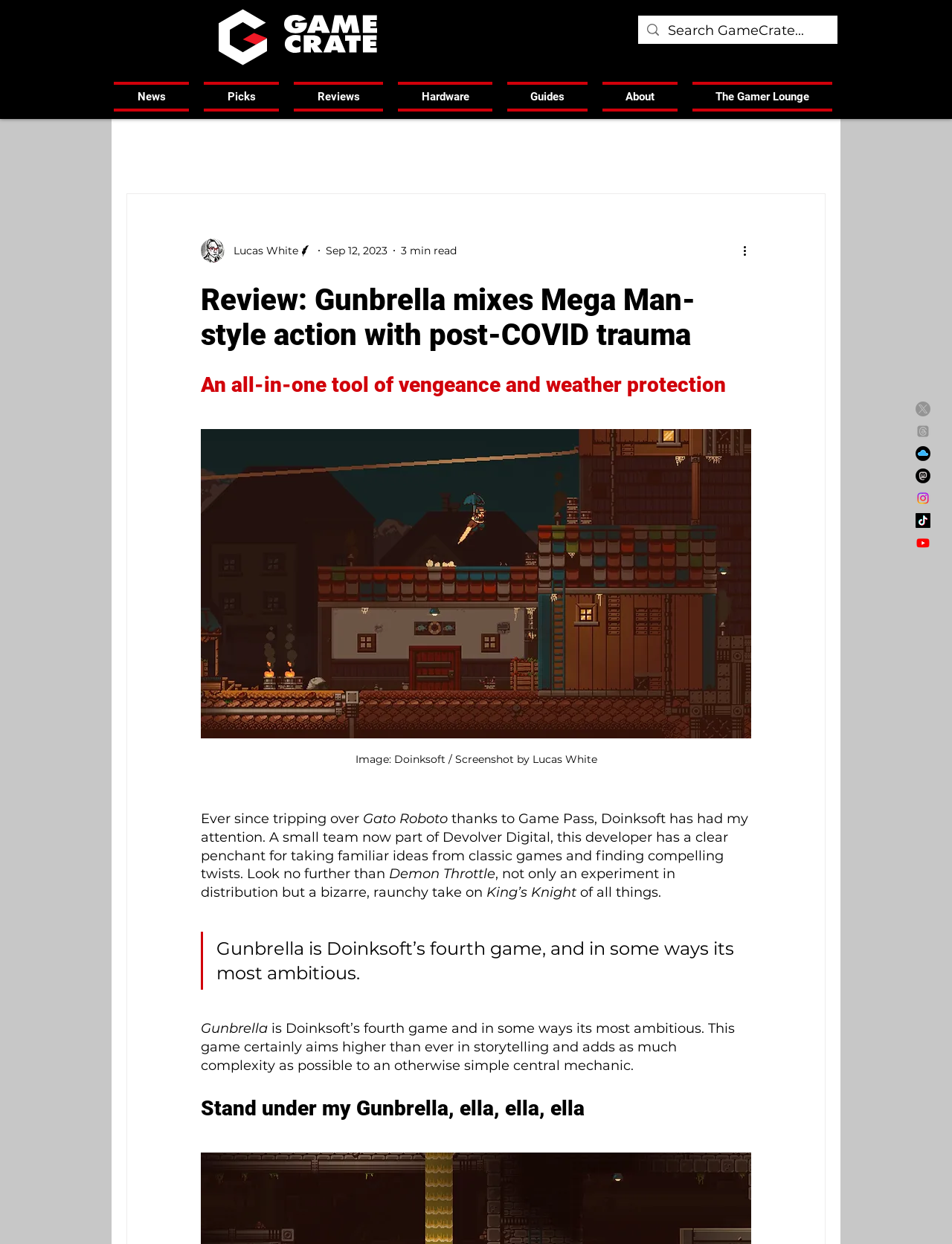Carefully observe the image and respond to the question with a detailed answer:
What is the name of the developer of Gunbrella?

I found the name of the developer by reading the text in the review, which mentions that Doinksoft is the developer of Gunbrella. Specifically, the text states that 'Doinksoft has had my attention' and later mentions that Gunbrella is 'Doinksoft’s fourth game'.